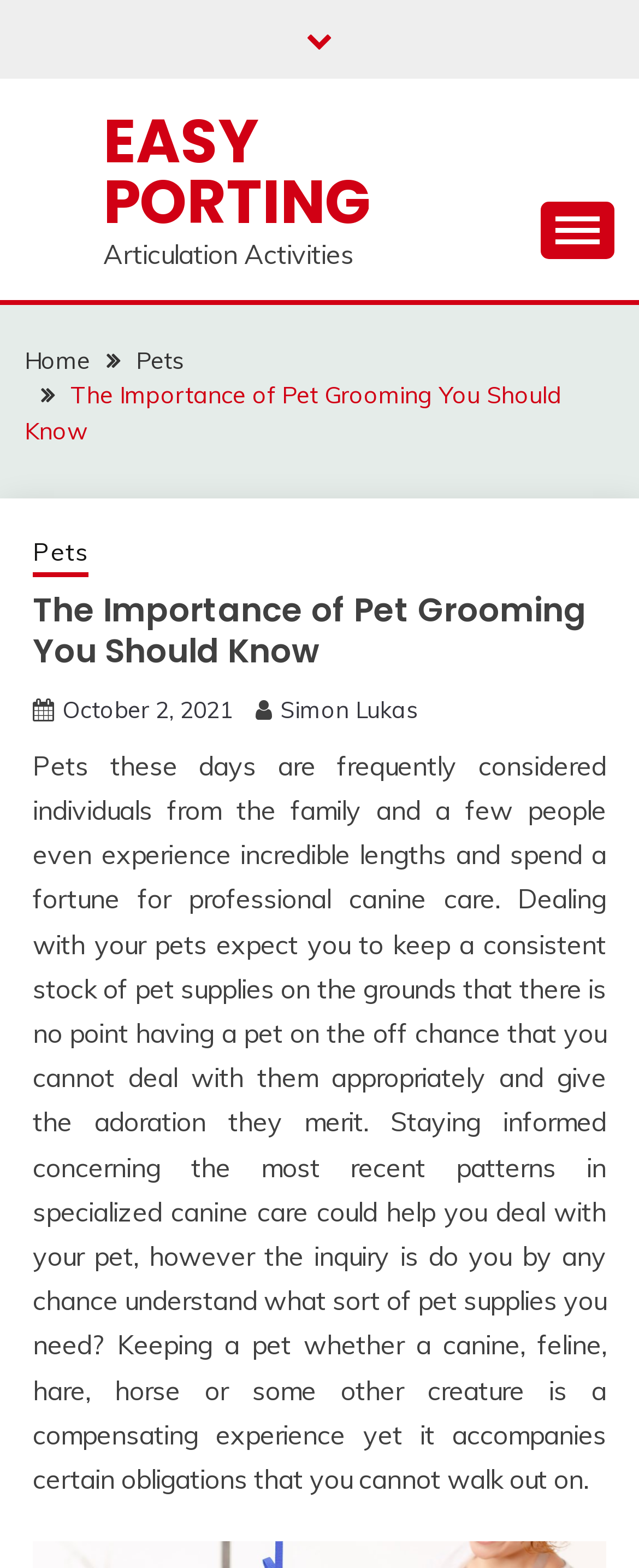Using the description "parent_node: Skip to content", predict the bounding box of the relevant HTML element.

[0.805, 0.62, 0.923, 0.663]